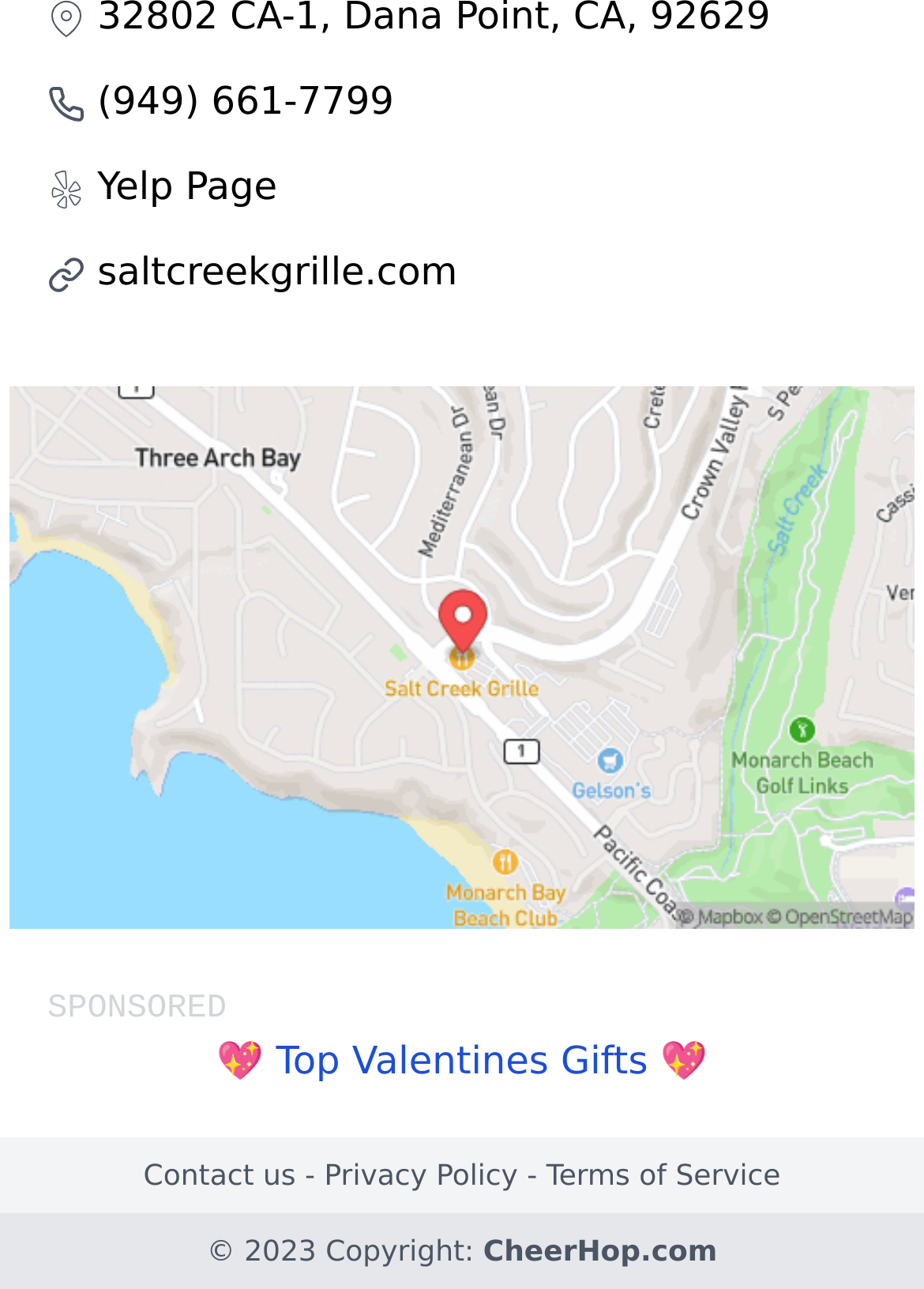Determine the bounding box coordinates of the UI element described below. Use the format (top-left x, top-left y, bottom-right x, bottom-right y) with floating point numbers between 0 and 1: Terms of Service

[0.591, 0.899, 0.845, 0.925]